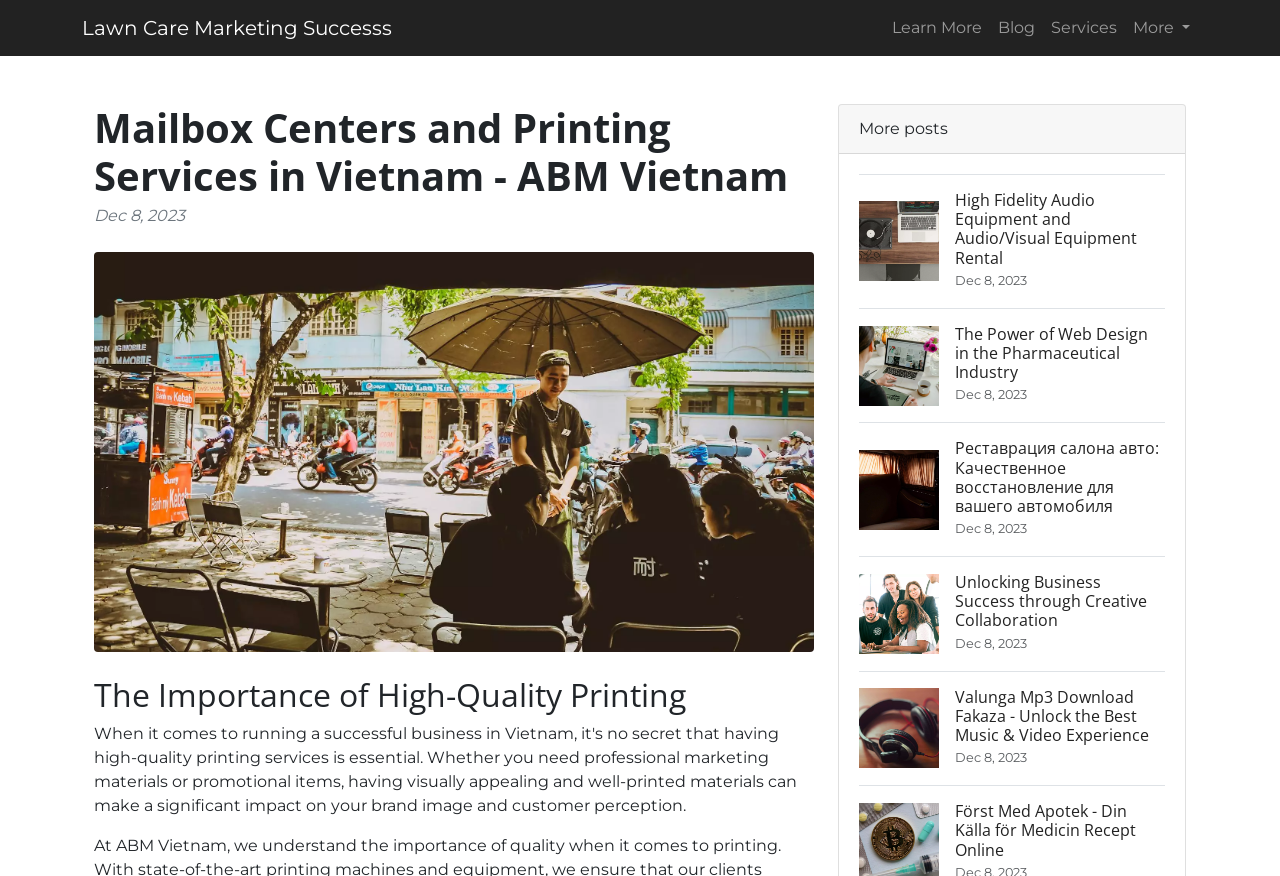How many blog post links are there?
Based on the screenshot, answer the question with a single word or phrase.

5